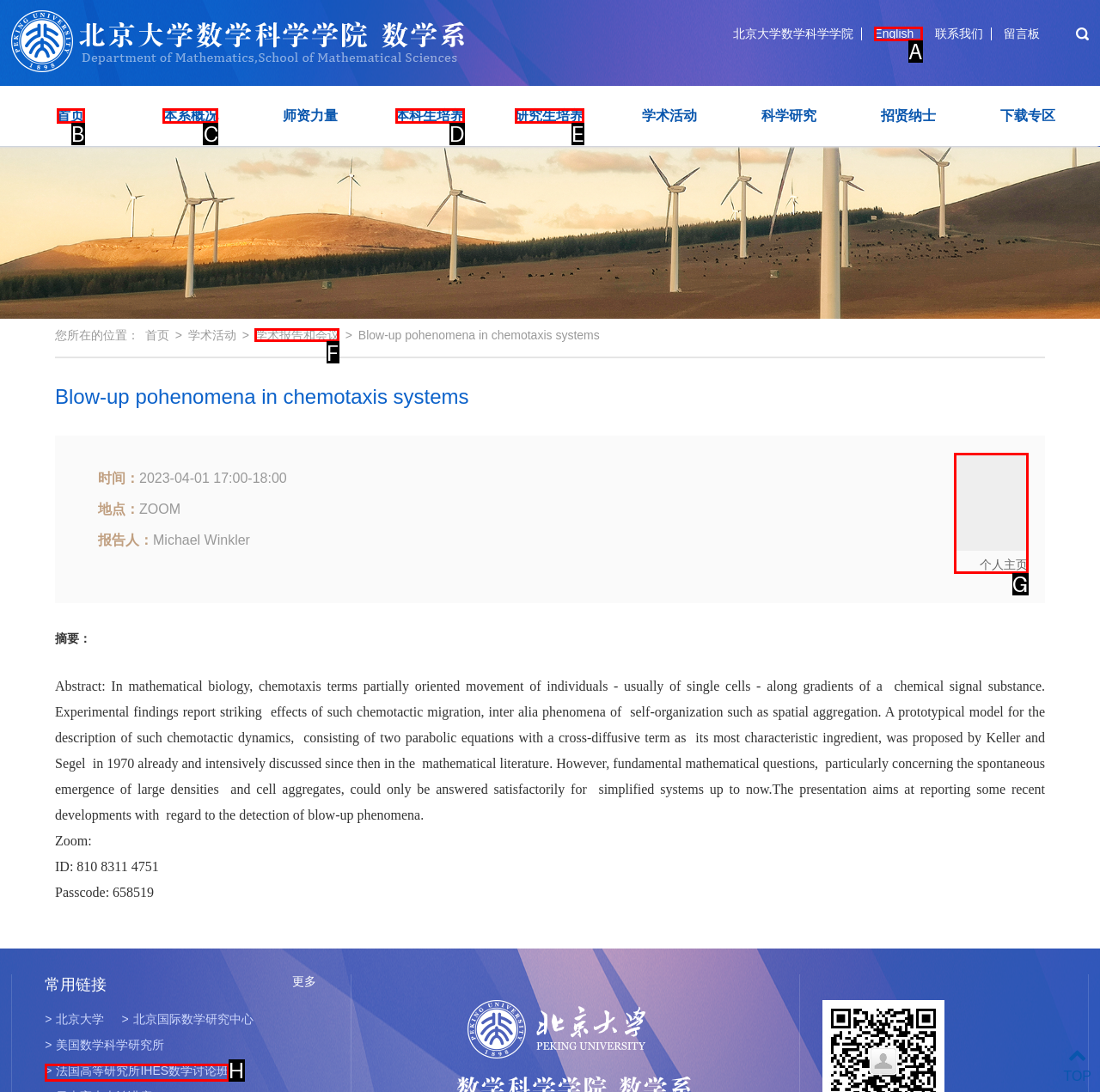Determine the letter of the element I should select to fulfill the following instruction: Check the academic report and meeting. Just provide the letter.

F